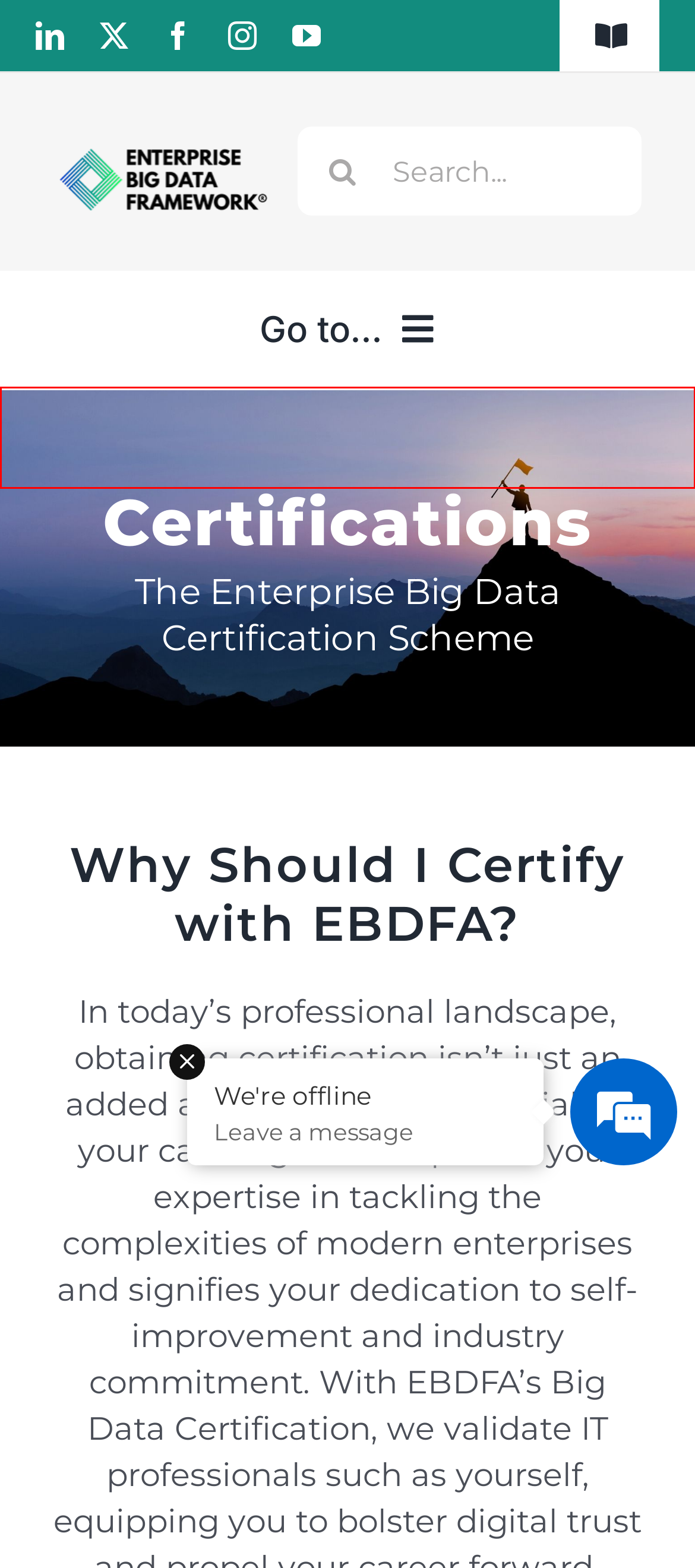Please examine the screenshot provided, which contains a red bounding box around a UI element. Select the webpage description that most accurately describes the new page displayed after clicking the highlighted element. Here are the candidates:
A. Privacy Policy | Enterprise Big Data Framework
B. Enterprise Big Data Professional | Official Certification and Training
C. Partner | Enterprise Big Data Framework
D. Why EBDFA? | Learn about the Enterprise Big Data Framework
E. Contact Information | Enterprise Big Data Framework
F. Enterprise Big Data Framework | Advancing Big Data Best Practice
G. Data Management Fundamentals | Official Certification
H. Enterprise Big Data Scientist | Official Certification

D